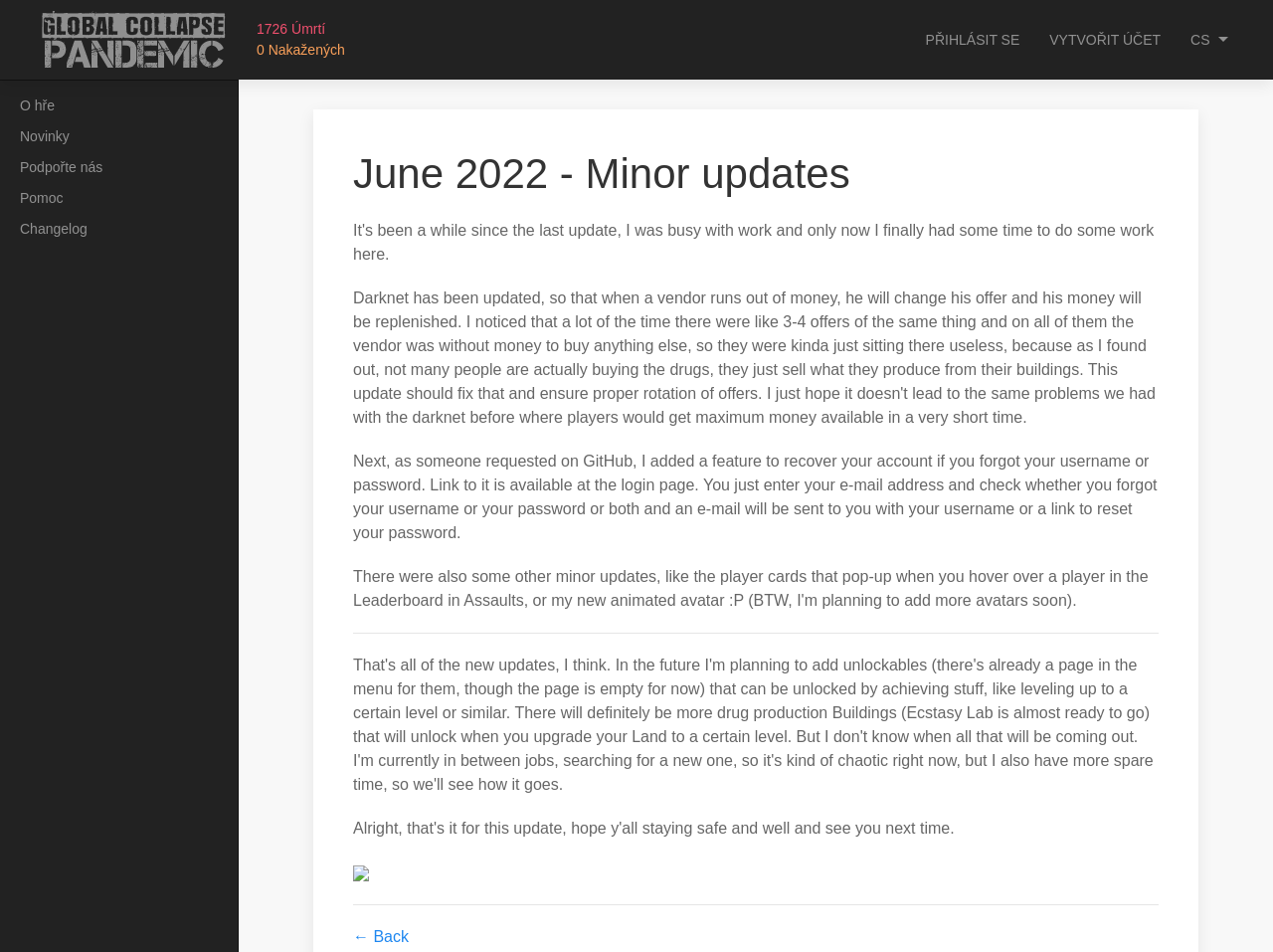What is the language of the webpage?
Using the image, give a concise answer in the form of a single word or short phrase.

Czech